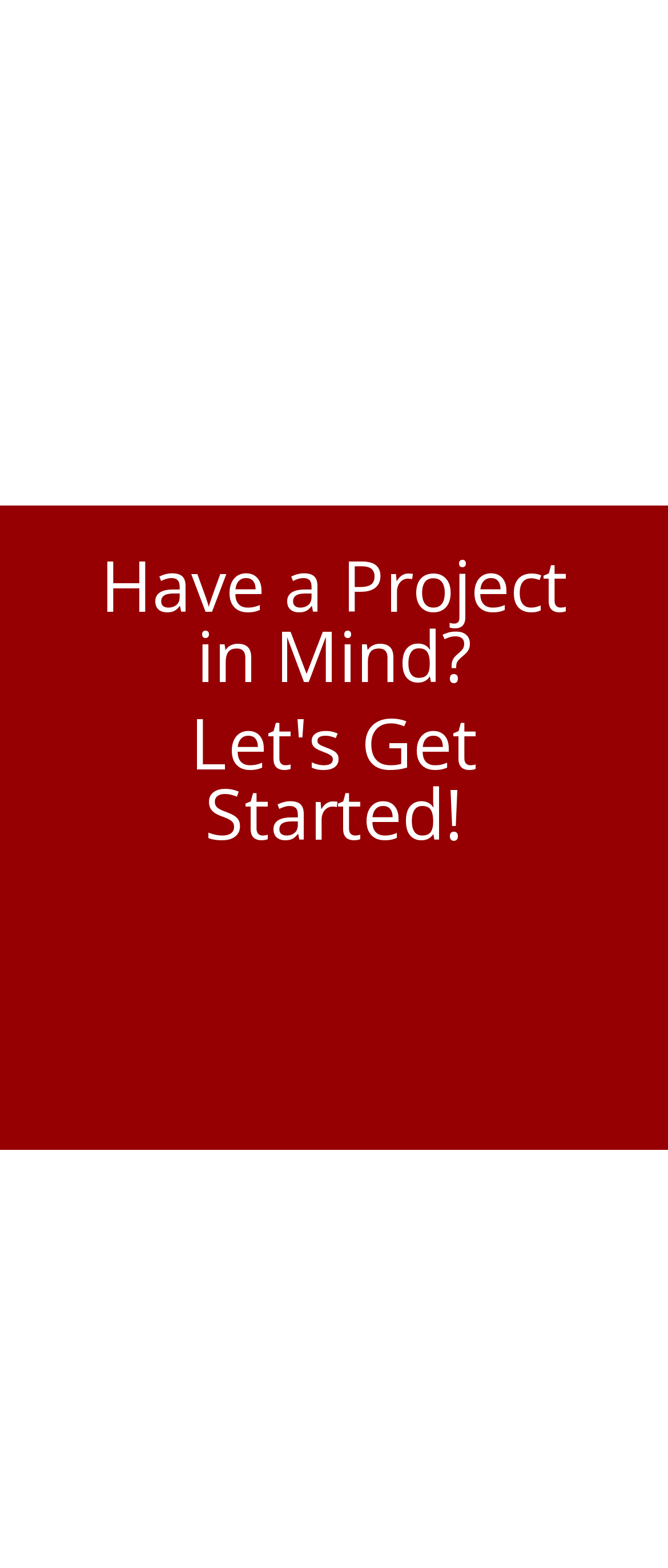Please find the bounding box coordinates of the element that must be clicked to perform the given instruction: "Check the community resources". The coordinates should be four float numbers from 0 to 1, i.e., [left, top, right, bottom].

None